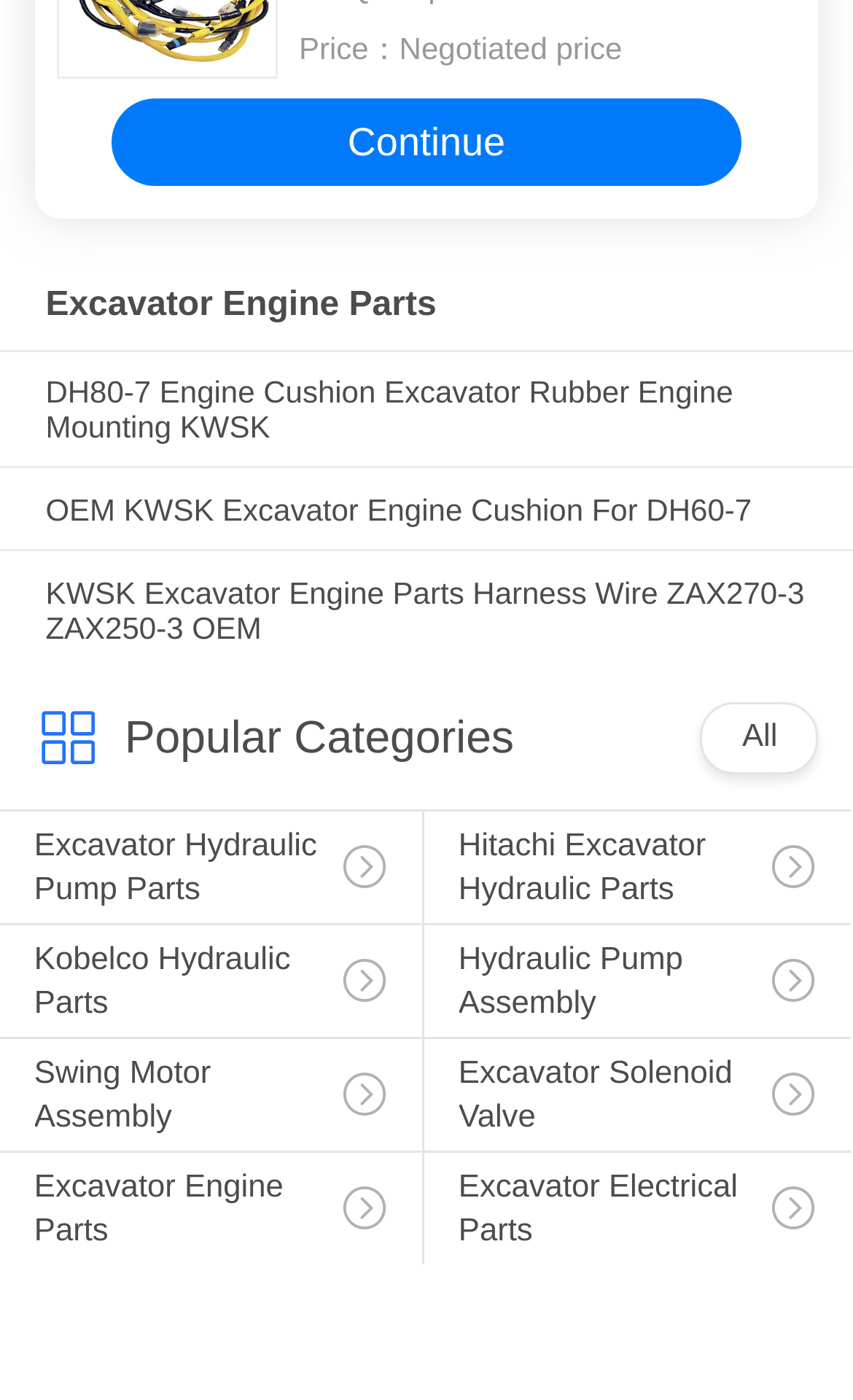How many links are there under the category 'Popular Categories'?
Answer with a single word or phrase by referring to the visual content.

6